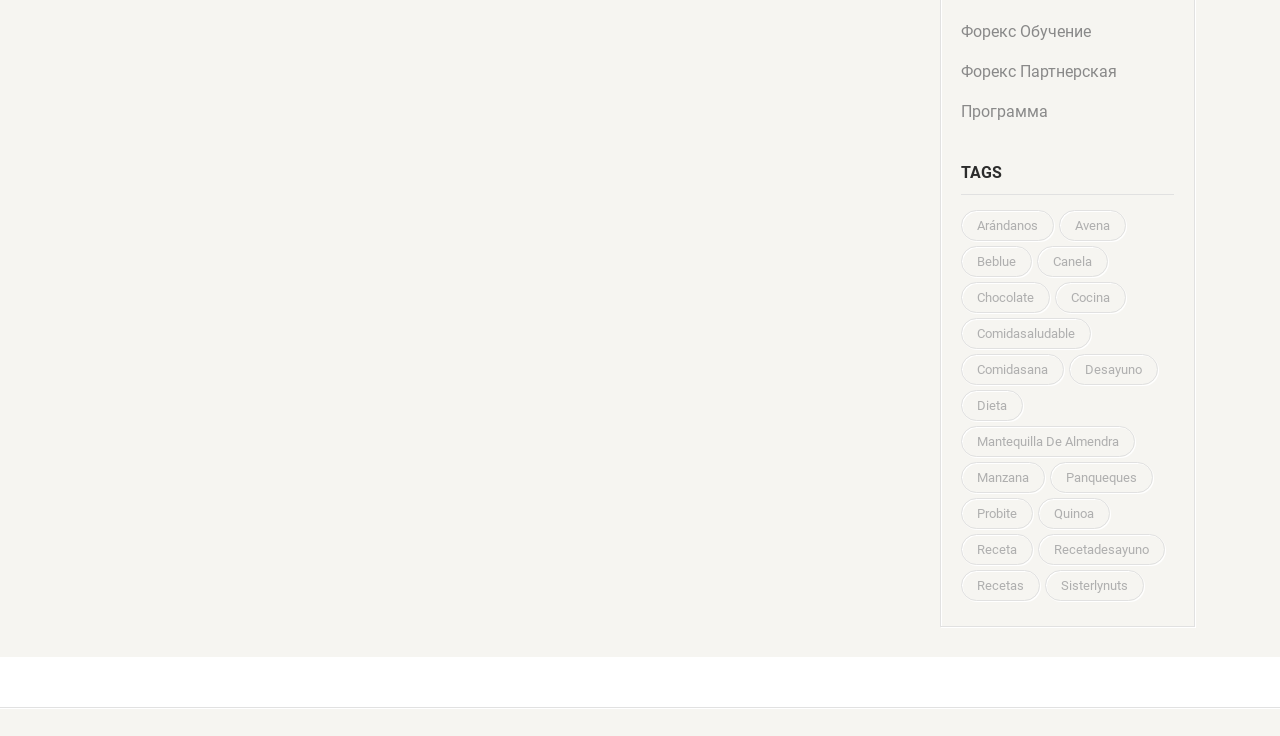Determine the bounding box coordinates of the clickable element to complete this instruction: "Like the post". Provide the coordinates in the format of four float numbers between 0 and 1, [left, top, right, bottom].

None